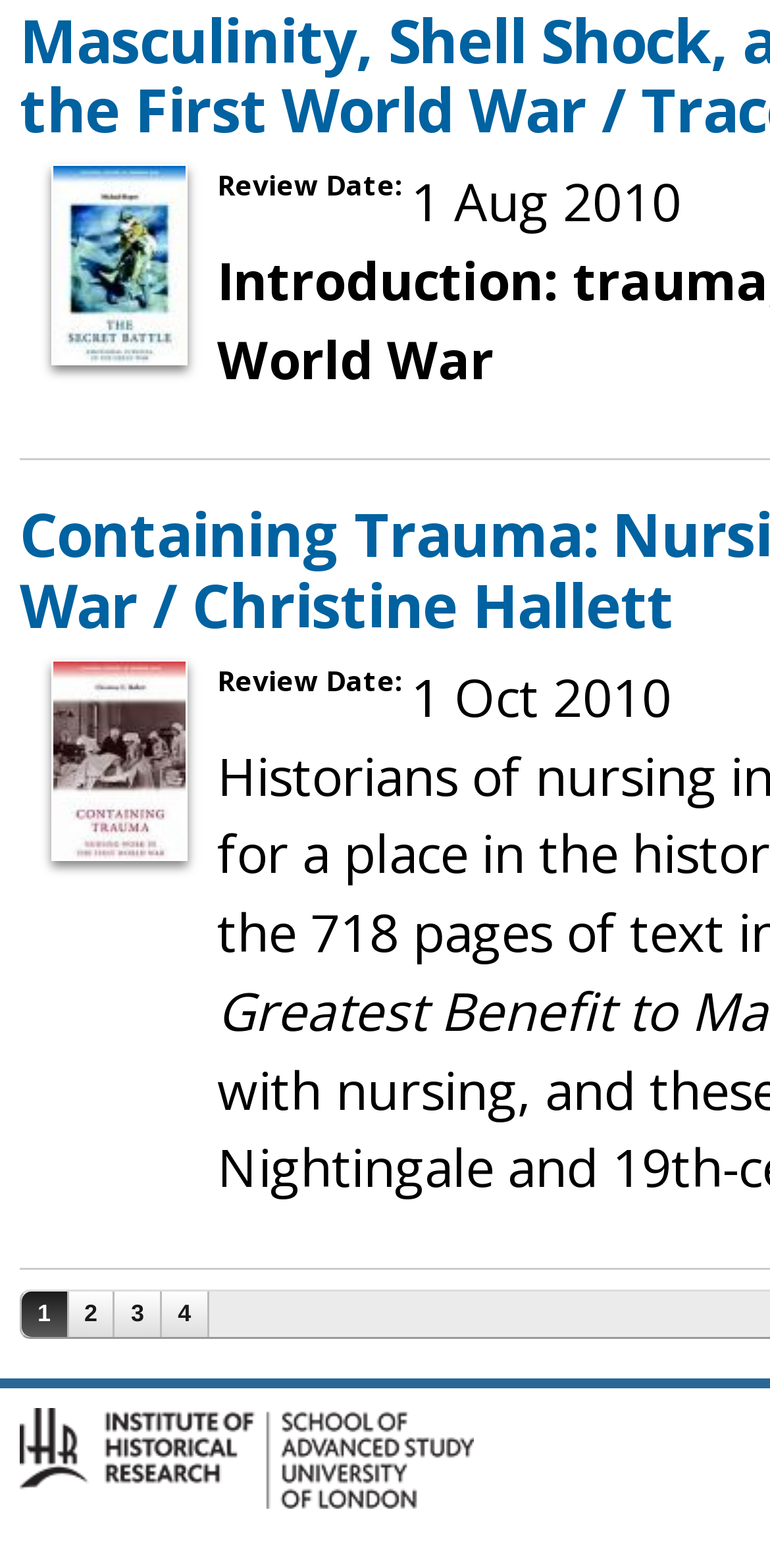Provide a brief response to the question below using one word or phrase:
What is the logo name?

IHR Logo